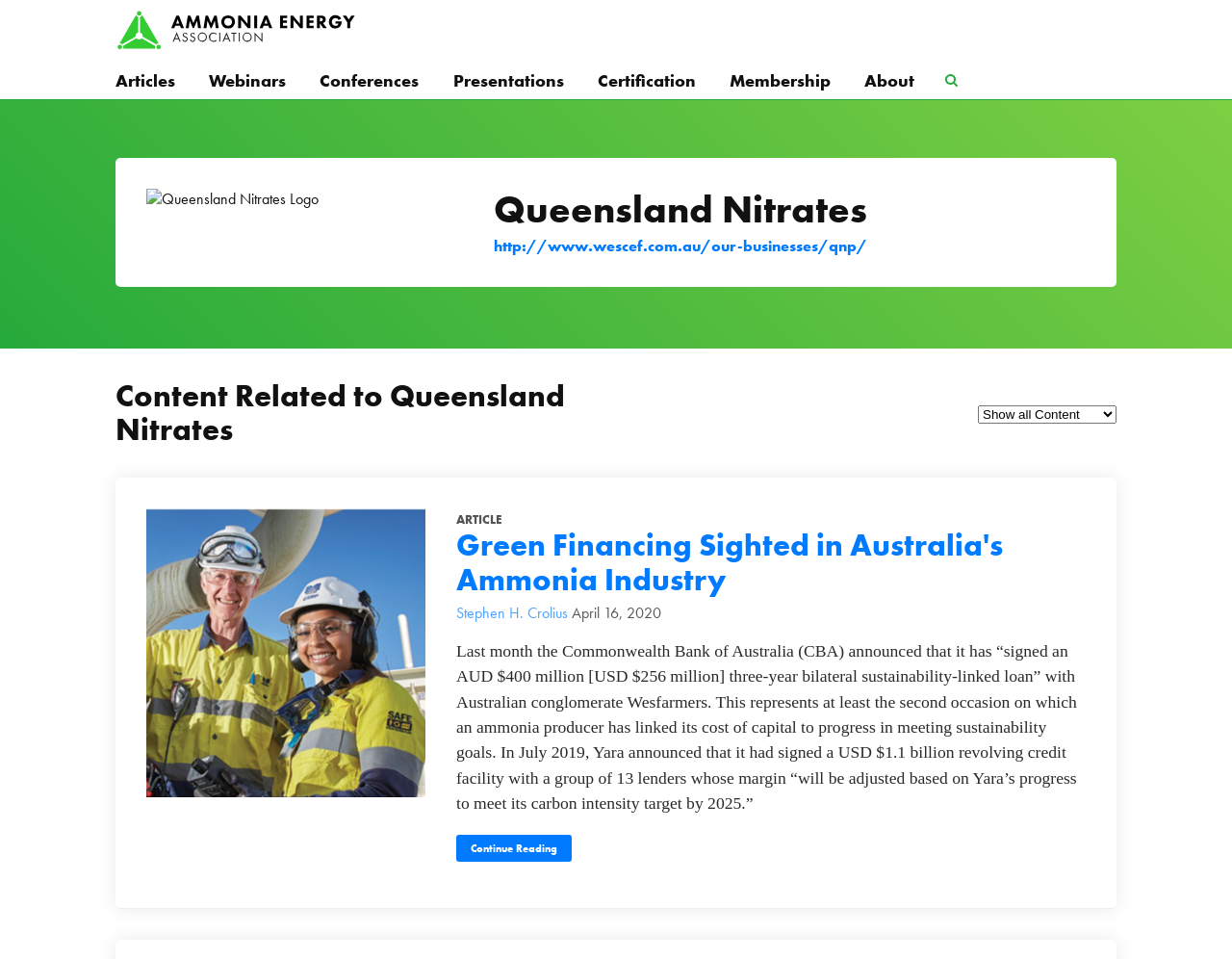Who is the author of the latest article?
Carefully analyze the image and provide a thorough answer to the question.

I found the link element with the text 'Stephen H. Crolius' inside the article element, which suggests that it is the author of the latest article.